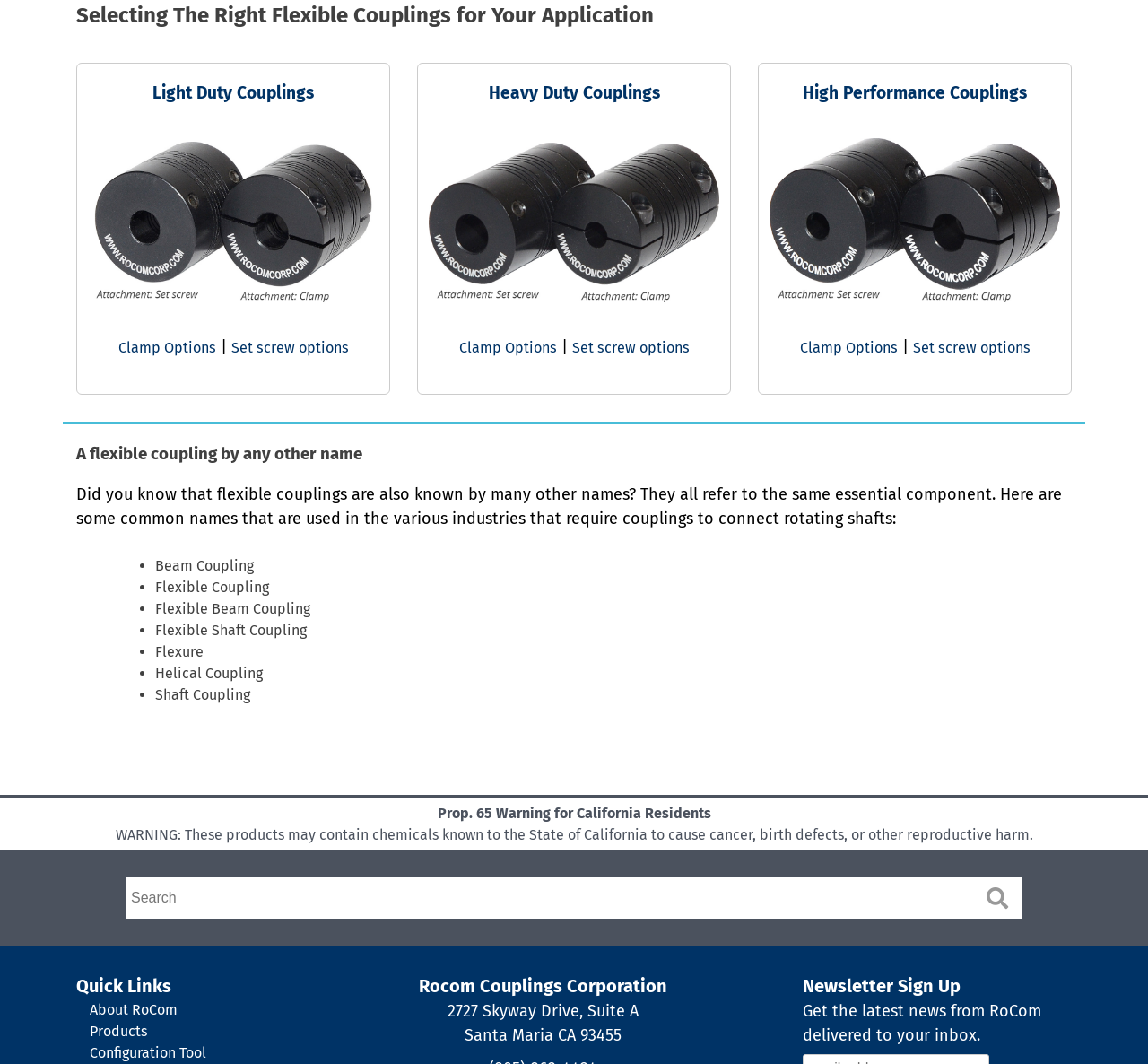Please provide a detailed answer to the question below based on the screenshot: 
What is the purpose of the couplings mentioned on this webpage?

The webpage mentions that flexible couplings are used to connect rotating shafts in various industries. This is evident from the text that says 'Did you know that flexible couplings are also known by many other names? They all refer to the same essential component. Here are some common names that are used in the various industries that require couplings to connect rotating shafts:'